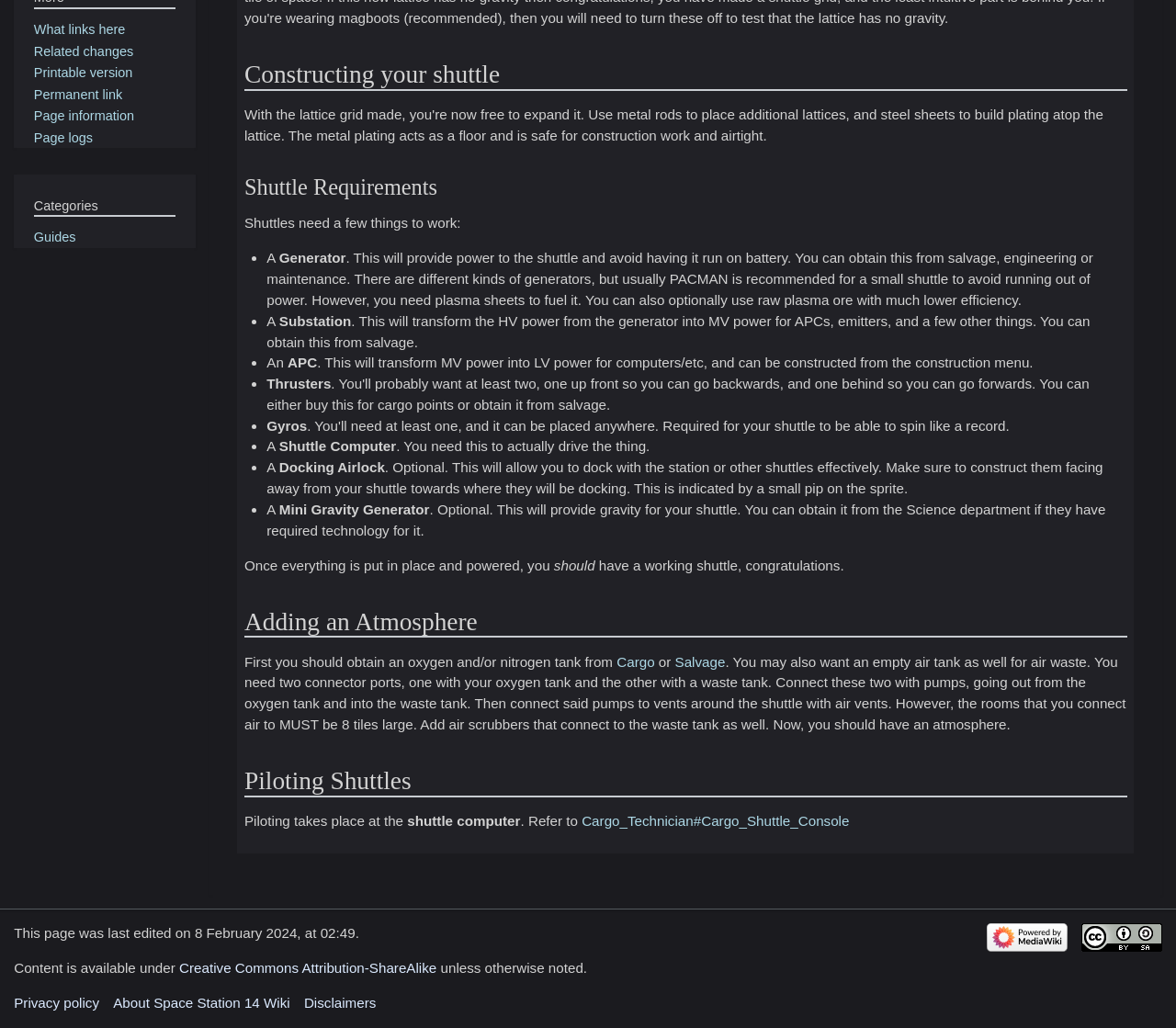Please find the bounding box coordinates in the format (top-left x, top-left y, bottom-right x, bottom-right y) for the given element description. Ensure the coordinates are floating point numbers between 0 and 1. Description: Contact TRIMIS

None